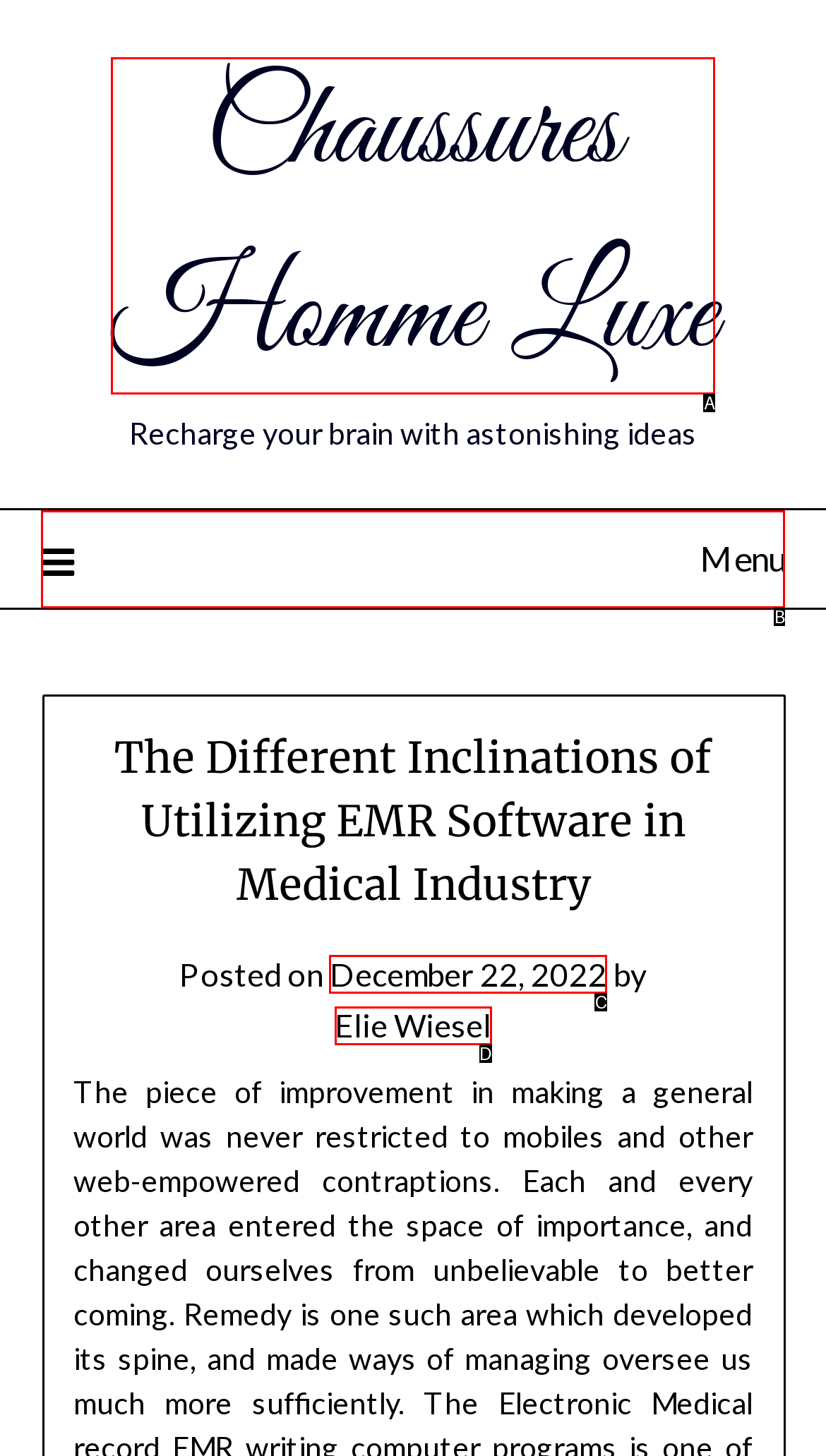Based on the description: December 22, 2022December 26, 2022, identify the matching HTML element. Reply with the letter of the correct option directly.

C